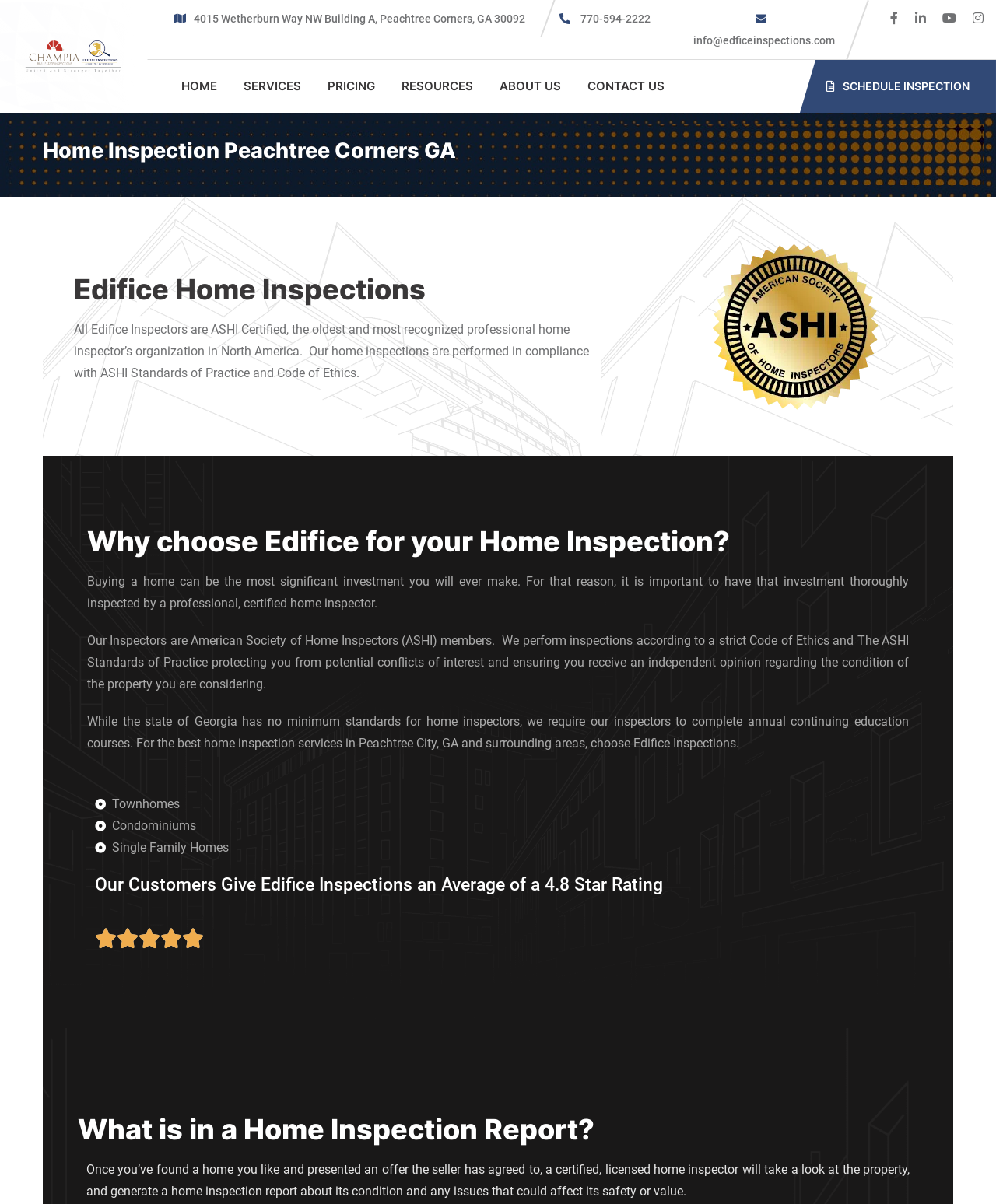Please determine and provide the text content of the webpage's heading.

Home Inspection Peachtree Corners GA